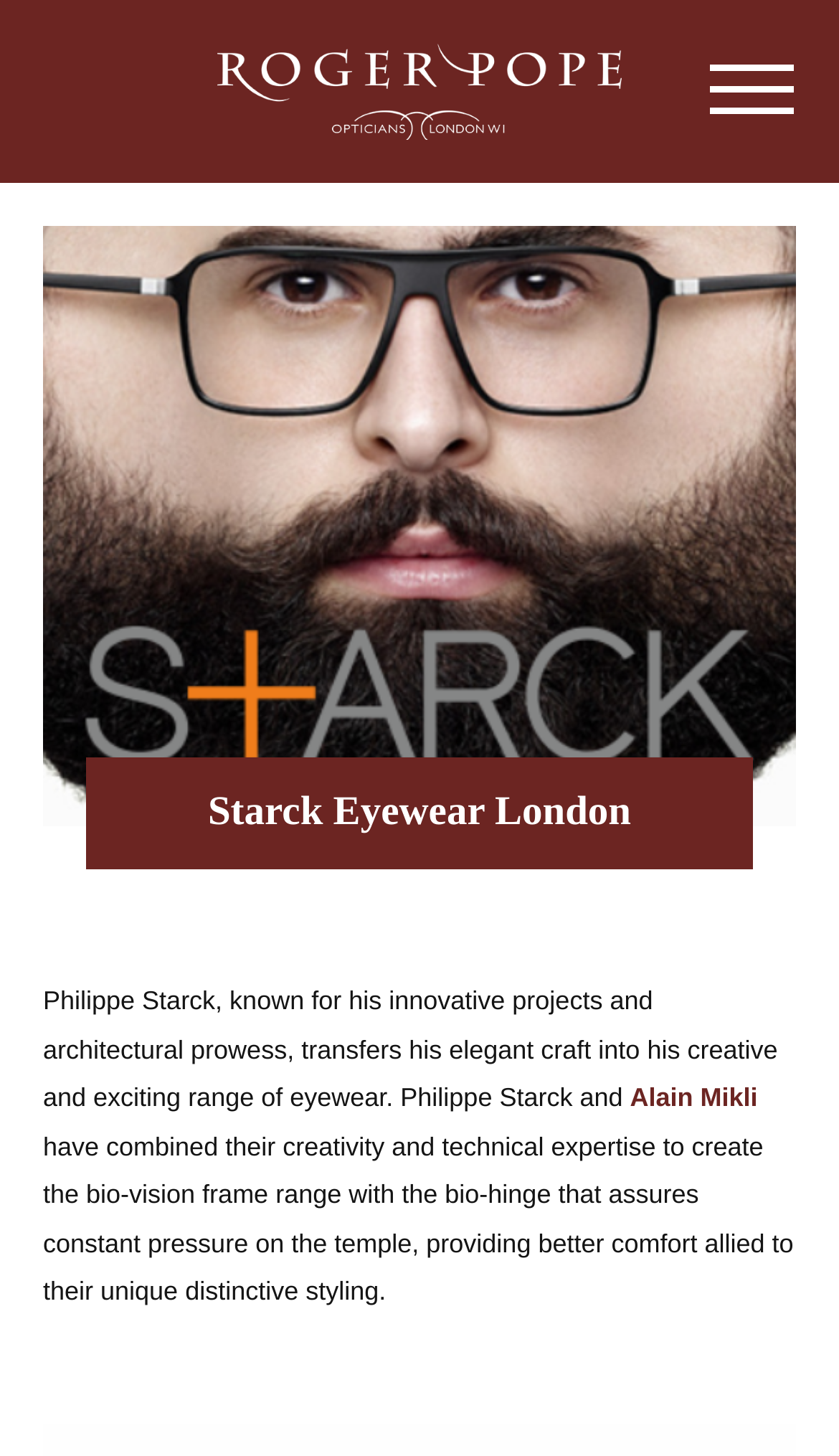Please identify the bounding box coordinates of the element I should click to complete this instruction: 'Contact Roger Pope & Partners'. The coordinates should be given as four float numbers between 0 and 1, like this: [left, top, right, bottom].

[0.259, 0.03, 0.741, 0.096]